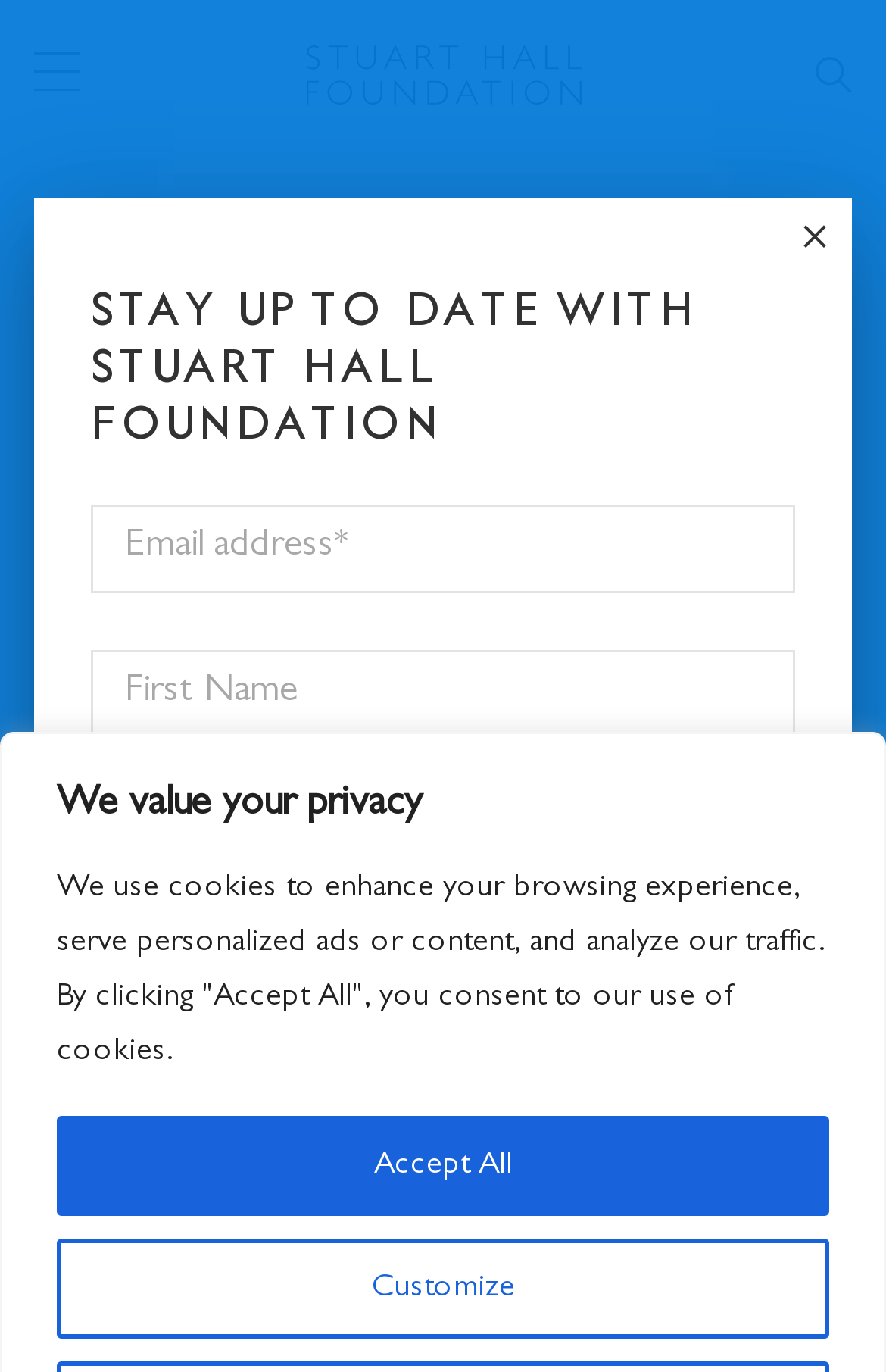What is the purpose of the search box? Examine the screenshot and reply using just one word or a brief phrase.

To search the website